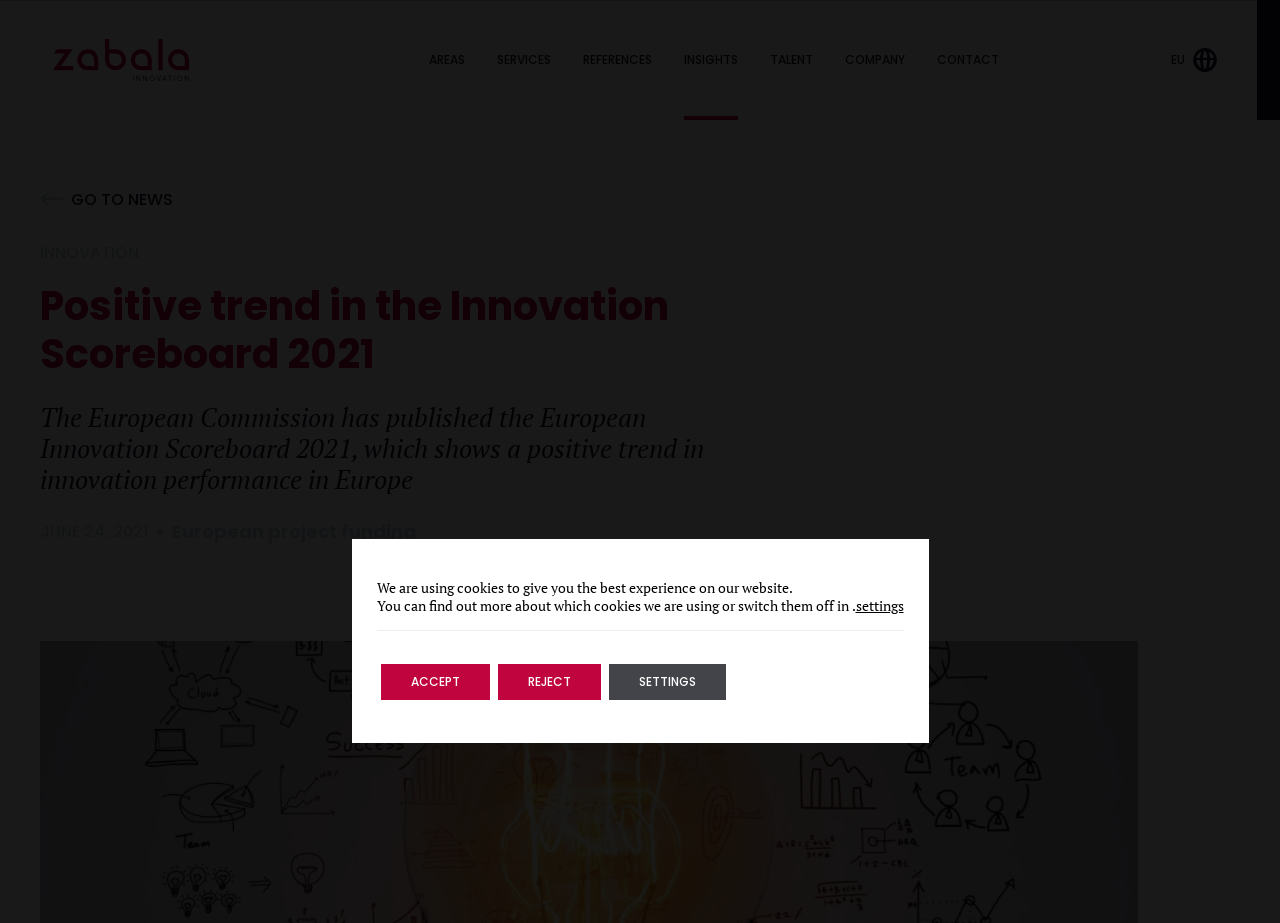Respond with a single word or phrase to the following question: What is the name of the company mentioned on the webpage?

Zabala Innovation